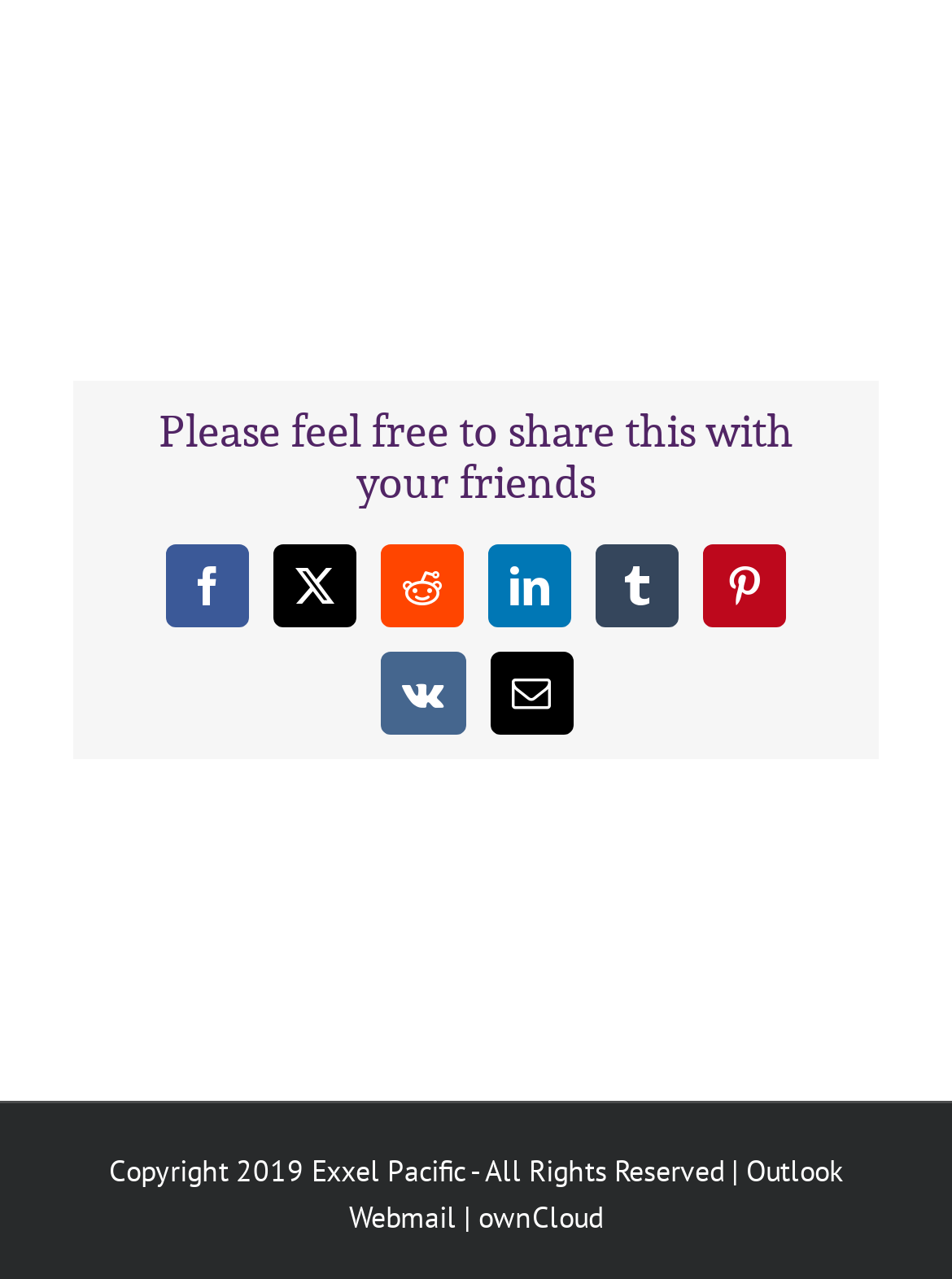What is the copyright year of Exxel Pacific?
Refer to the screenshot and deliver a thorough answer to the question presented.

The webpage displays a copyright notice at the bottom, which mentions 'Copyright 2019 Exxel Pacific - All Rights Reserved', indicating that the copyright year is 2019.